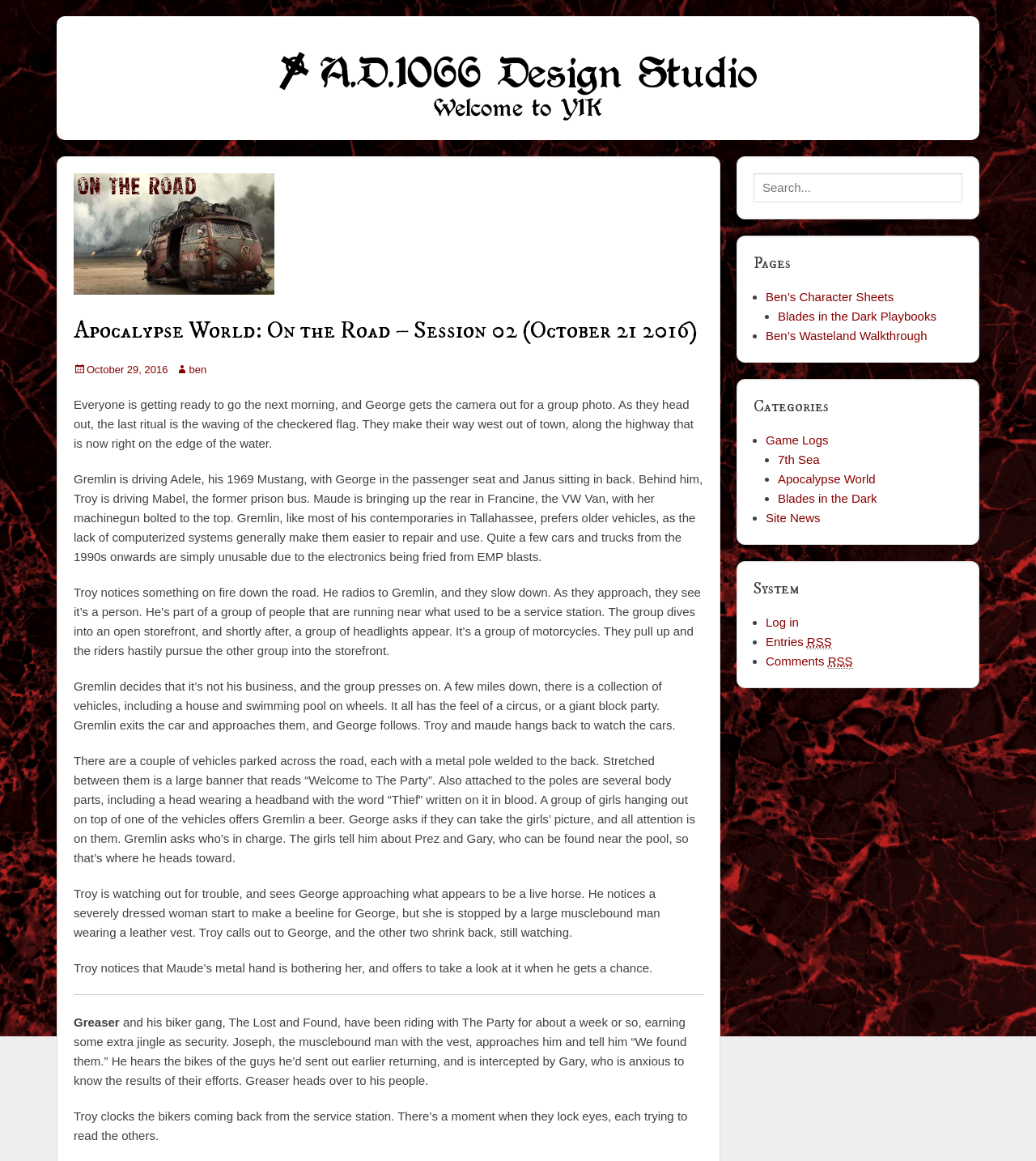Please provide a brief answer to the question using only one word or phrase: 
What is the date of the session?

October 21, 2016